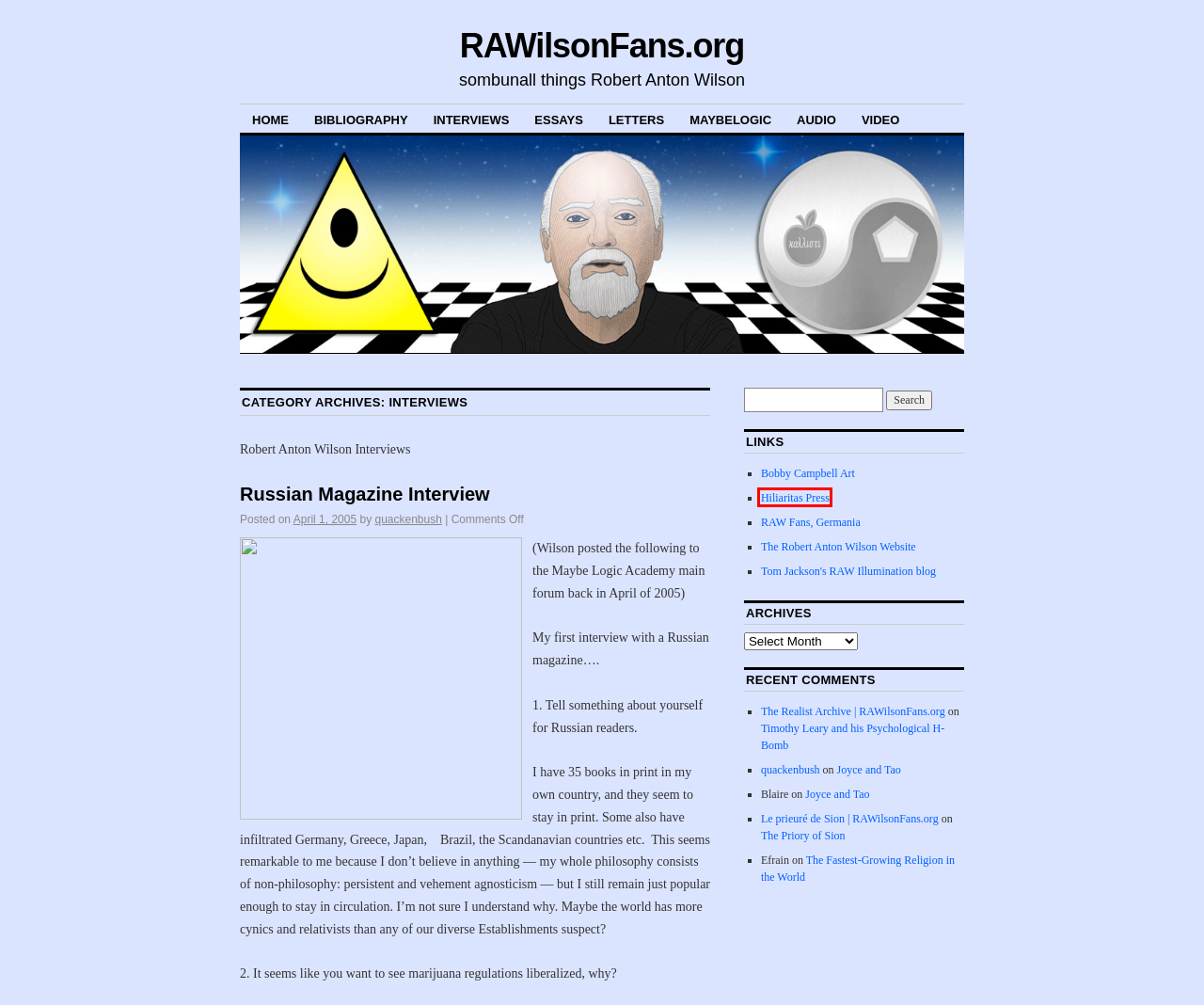Given a screenshot of a webpage with a red rectangle bounding box around a UI element, select the best matching webpage description for the new webpage that appears after clicking the highlighted element. The candidate descriptions are:
A. MaybeLogic | RAWilsonFans.org
B. Audio | RAWilsonFans.org
C. Hilaritas Press – Publishing the Works of Robert Anton Wilson and Other Adventurous Thinkers
D. Video | RAWilsonFans.org
E. Joyce and Tao | RAWilsonFans.org
F. RAWIllumination.net
G. Timothy Leary and his Psychological H-Bomb | RAWilsonFans.org
H. quackenbush | RAWilsonFans.org

C